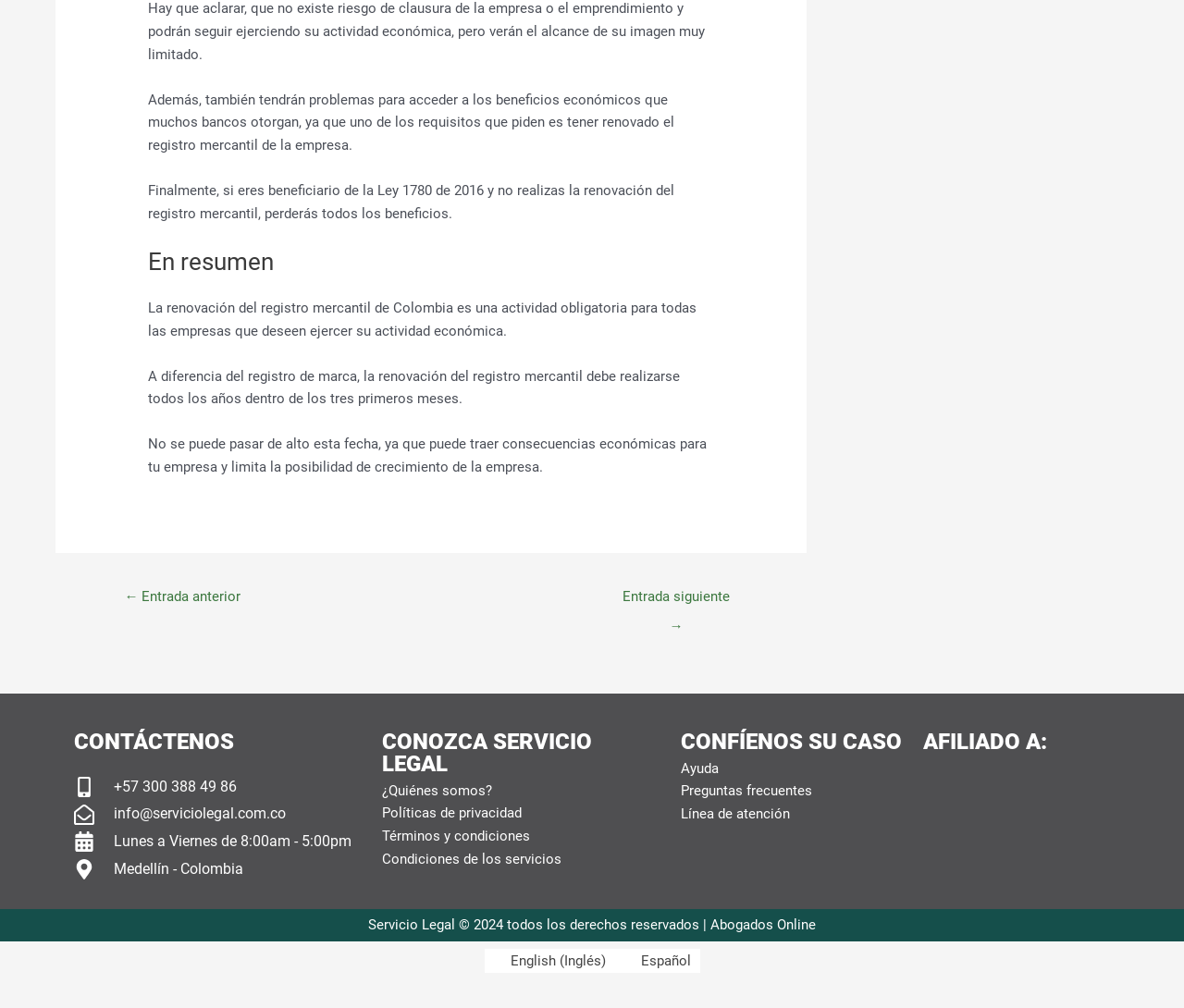Please determine the bounding box coordinates for the UI element described as: "info@serviciolegal.com.co".

[0.062, 0.798, 0.299, 0.82]